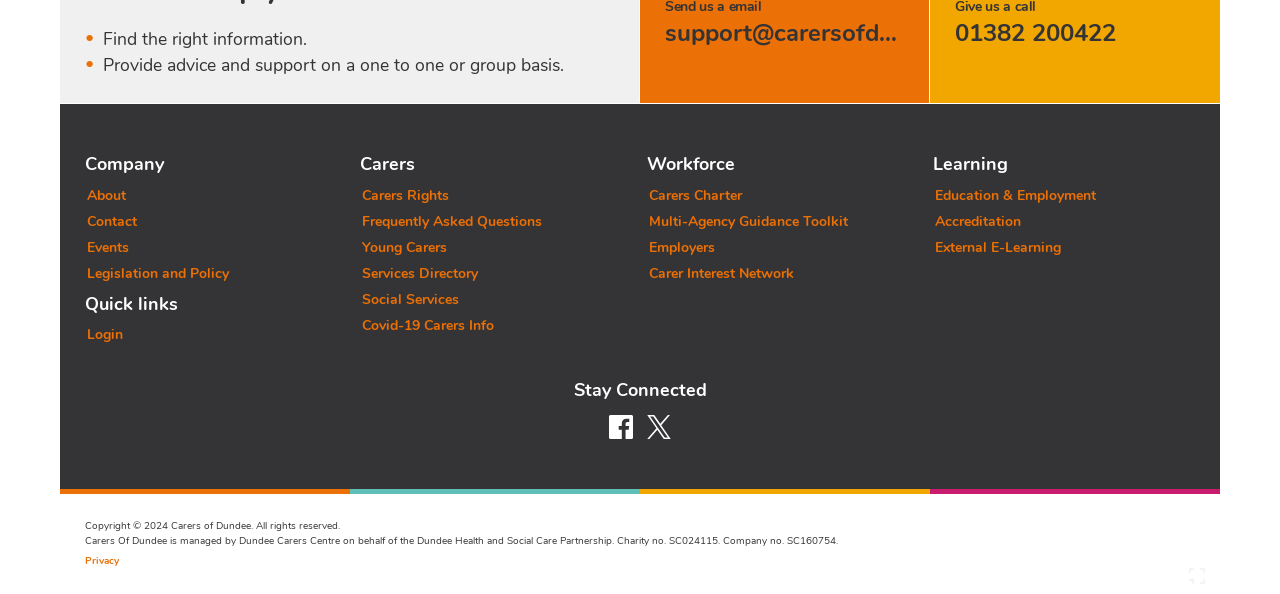Please identify the bounding box coordinates for the region that you need to click to follow this instruction: "Learn about the company".

[0.068, 0.313, 0.098, 0.348]